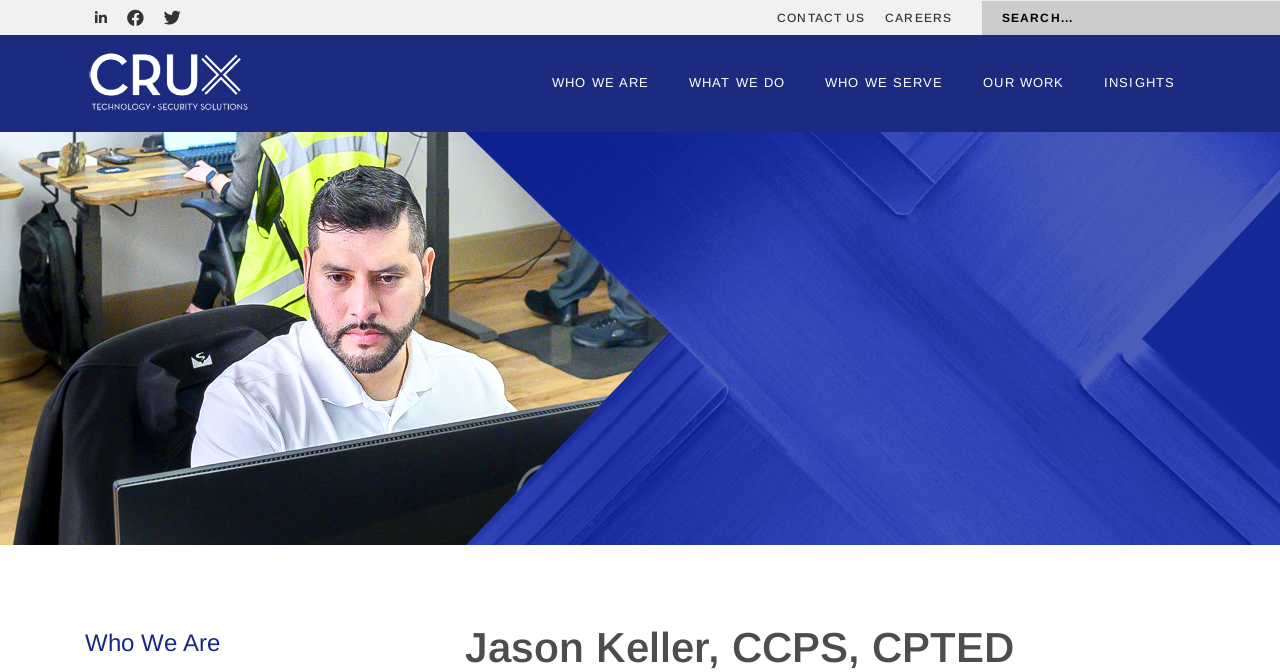What social media platforms is the company on?
Please provide a detailed and thorough answer to the question.

The webpage has three social media links at the top right corner, represented by icons '', '', and '', which correspond to Facebook, Twitter, and LinkedIn respectively, indicating that the company has a presence on these platforms.